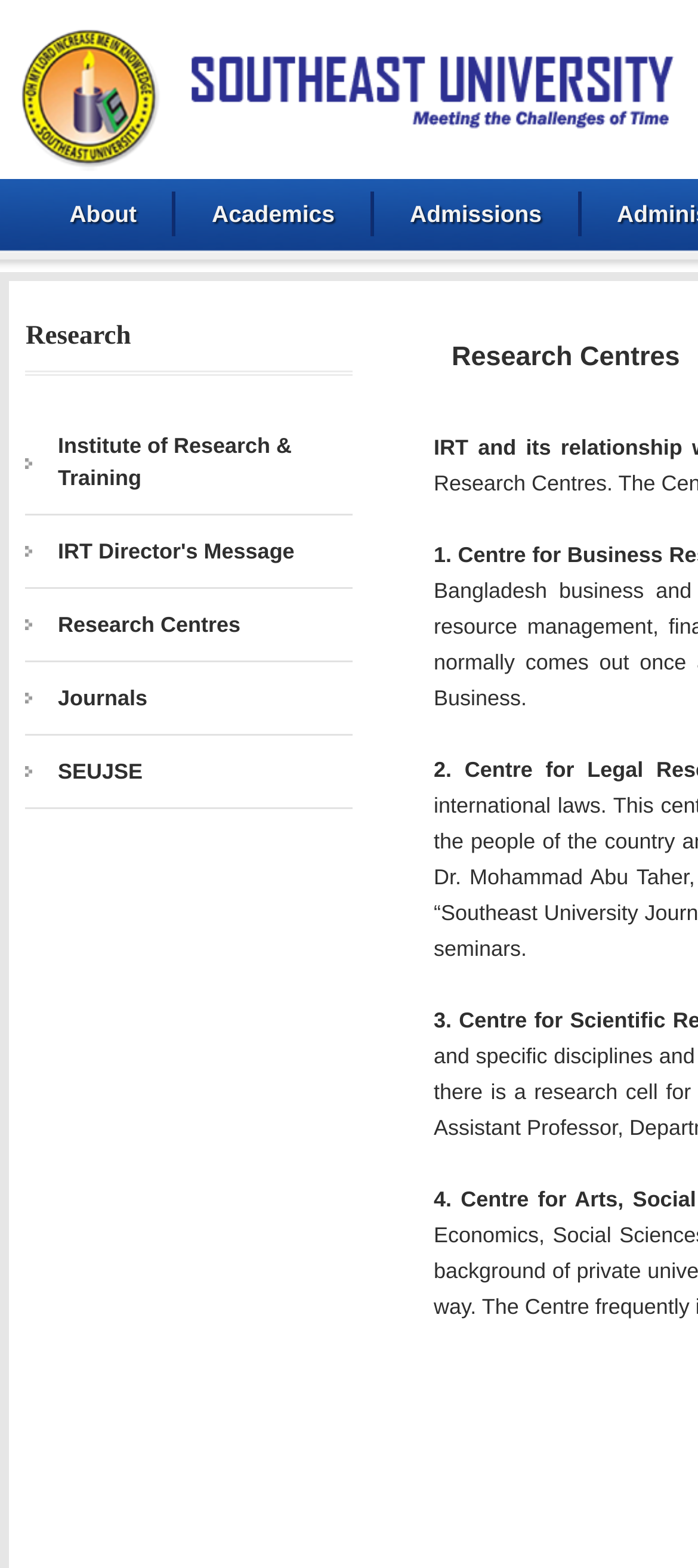What is the name of the university?
Based on the image, give a concise answer in the form of a single word or short phrase.

Southeast University